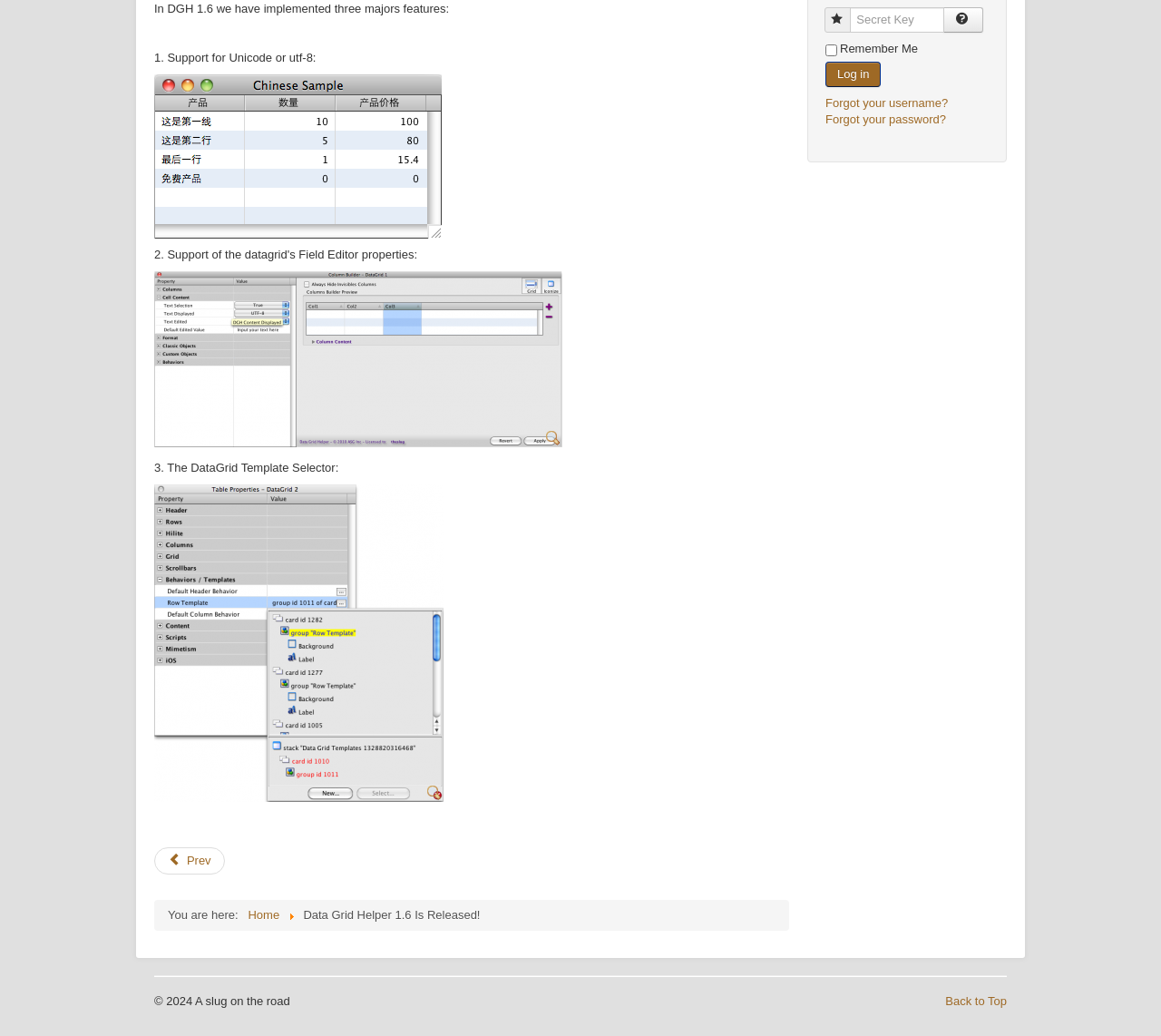Locate the bounding box coordinates of the UI element described by: "Prev". Provide the coordinates as four float numbers between 0 and 1, formatted as [left, top, right, bottom].

[0.133, 0.818, 0.193, 0.844]